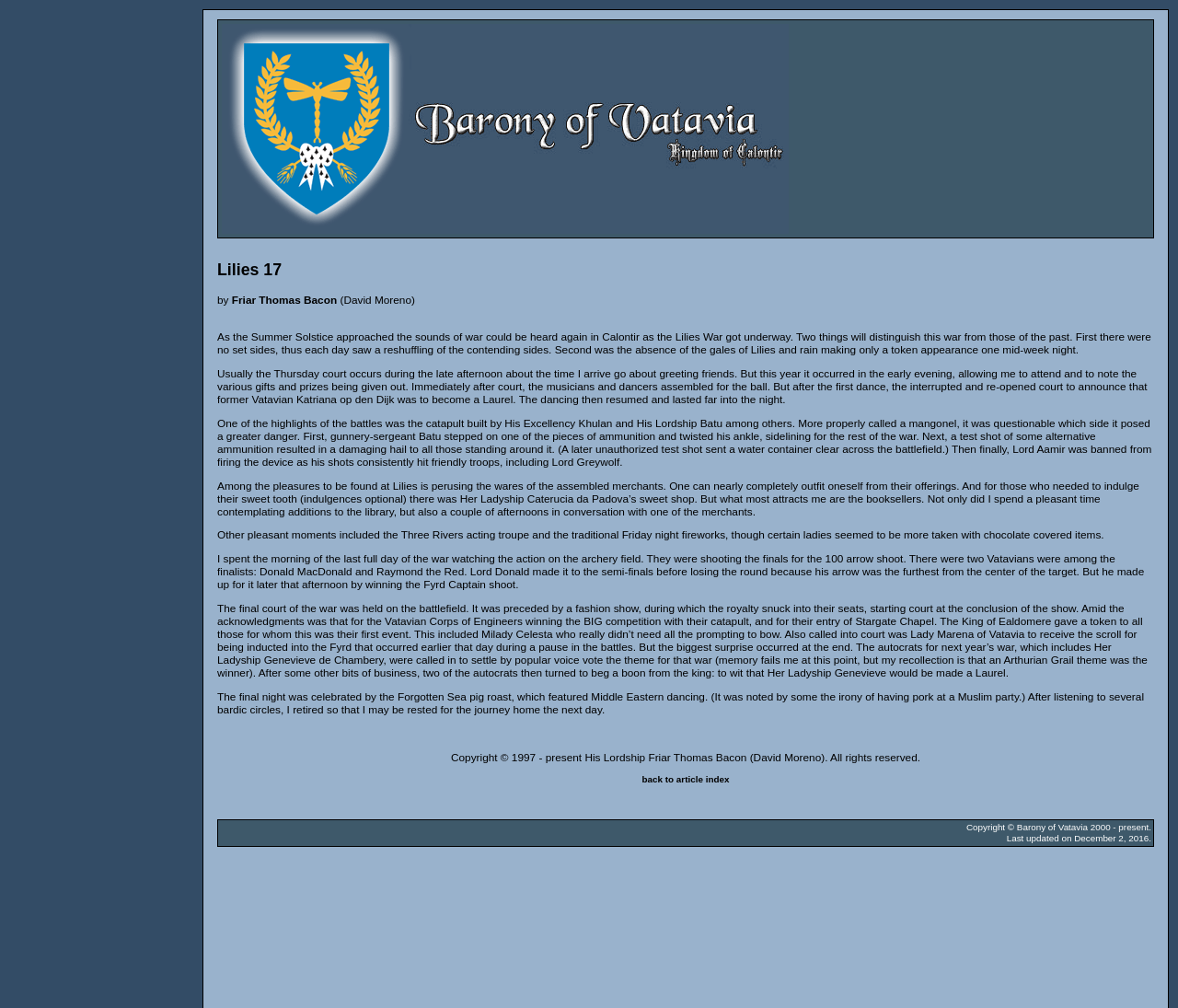What was the theme of the fashion show during the final court of the war?
Respond to the question with a single word or phrase according to the image.

Not specified